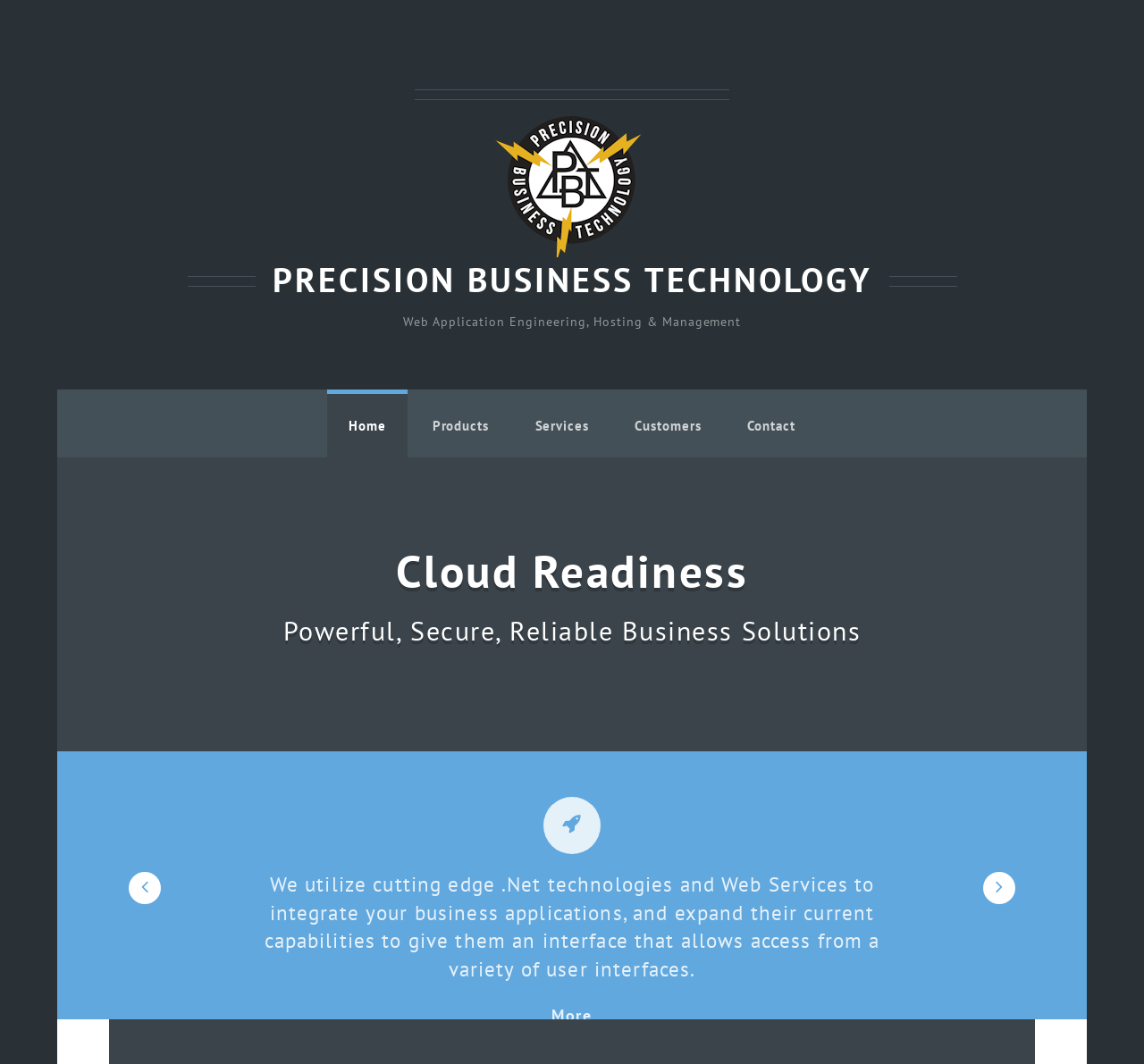What is the purpose of the company?
Look at the image and respond to the question as thoroughly as possible.

The purpose of the company is obtained from the static text 'We provide professional services to get your business applications on the web, consulting services with the best vendors and partnerships, and development capabilities to accomplish your automation.' This text describes the company's services and capabilities.